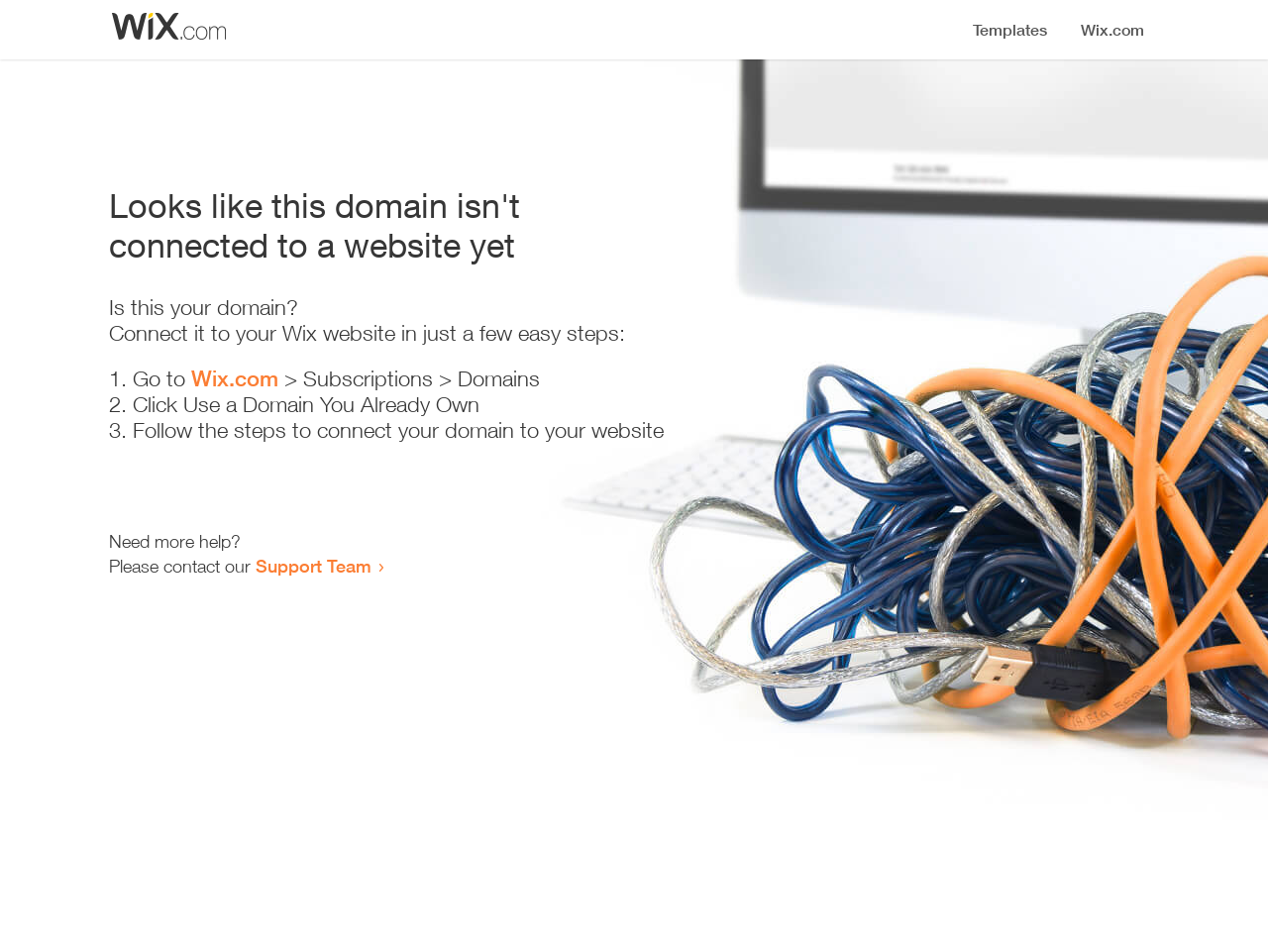How many steps are required to connect the domain?
From the image, provide a succinct answer in one word or a short phrase.

3